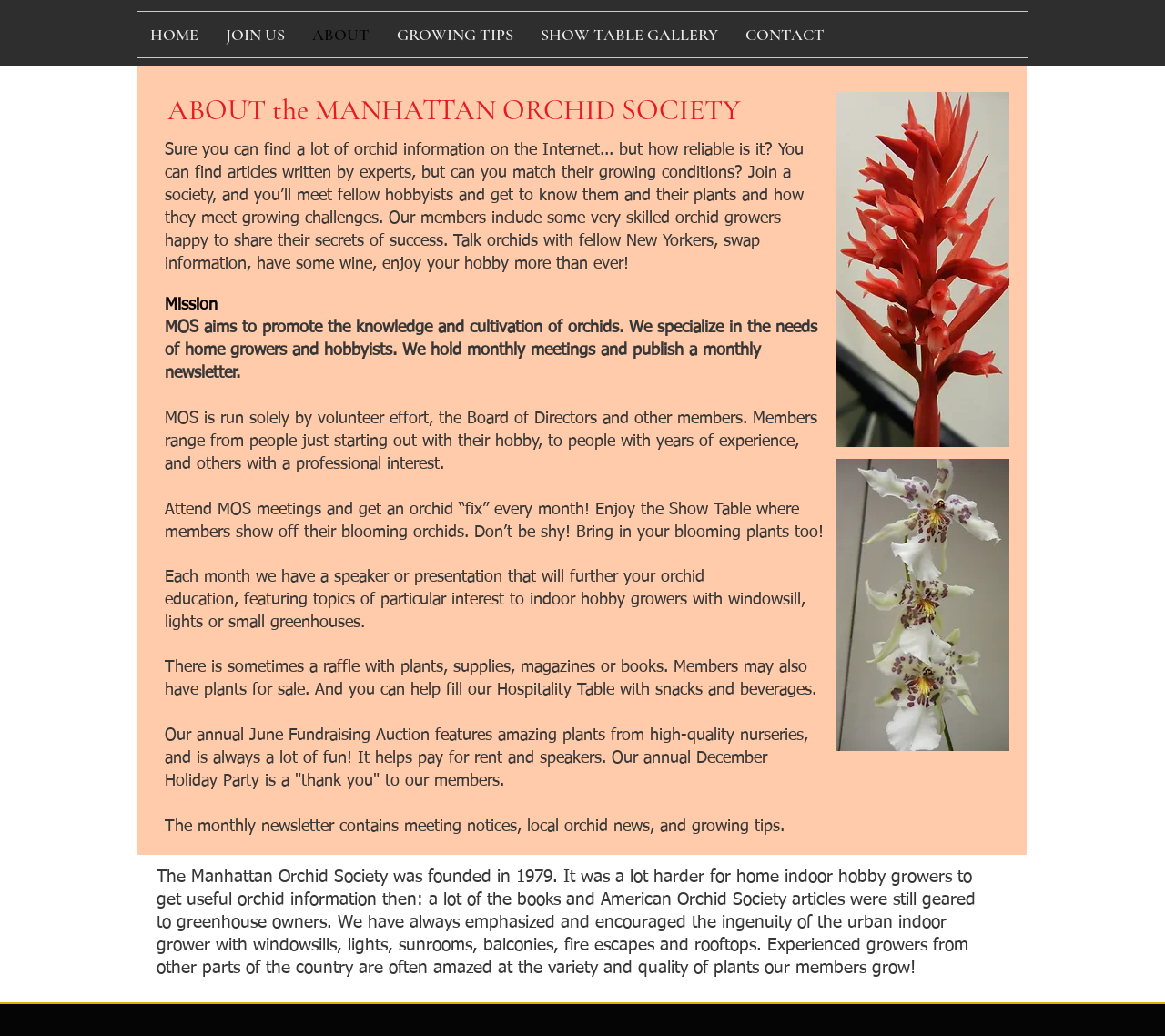What is the mission of MOS?
Kindly give a detailed and elaborate answer to the question.

The mission of MOS is mentioned in the webpage as 'MOS aims to promote the knowledge and cultivation of orchids. We specialize in the needs of home growers and hobbyists.'